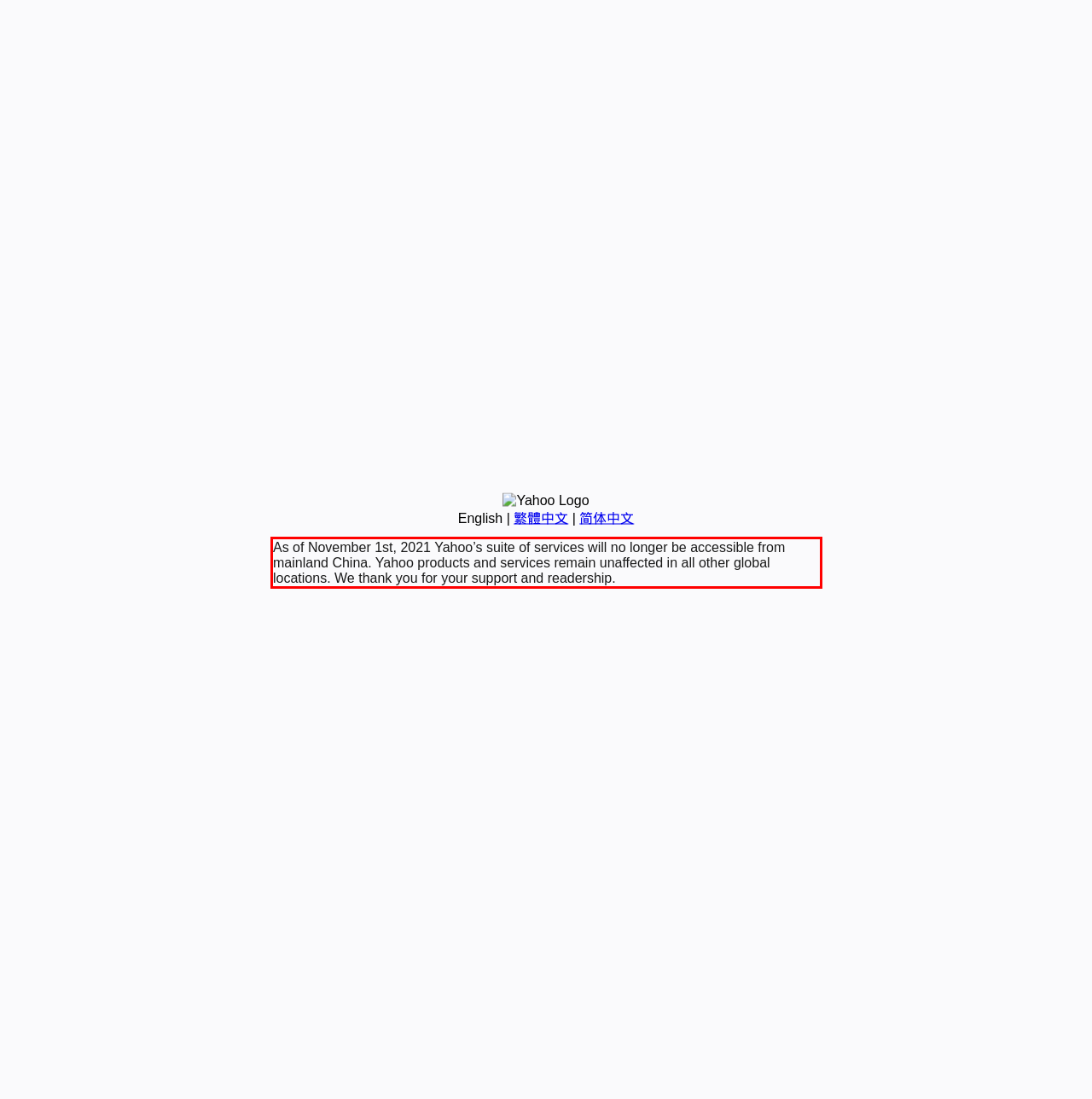Examine the webpage screenshot, find the red bounding box, and extract the text content within this marked area.

As of November 1st, 2021 Yahoo’s suite of services will no longer be accessible from mainland China. Yahoo products and services remain unaffected in all other global locations. We thank you for your support and readership.